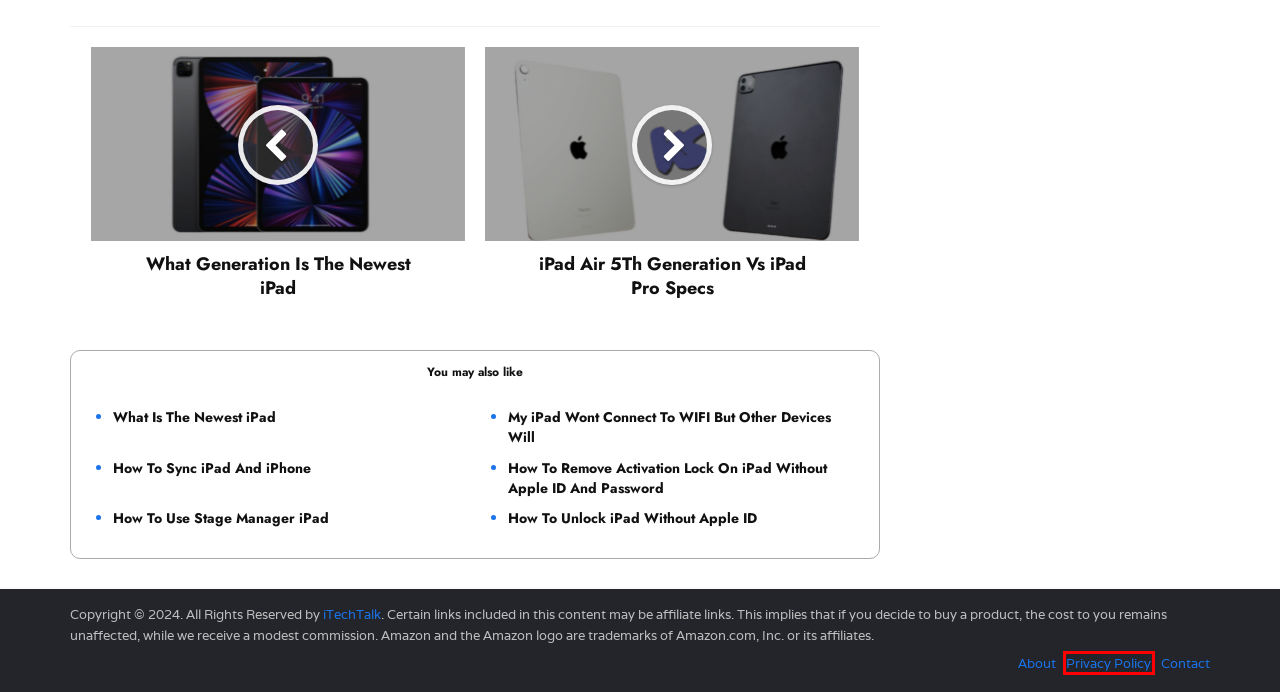Review the webpage screenshot provided, noting the red bounding box around a UI element. Choose the description that best matches the new webpage after clicking the element within the bounding box. The following are the options:
A. What Generation Is The Newest iPad – iTechTalk
B. Contact – iTechTalk
C. My iPad Wont Connect To WIFI But Other Devices Will – iTechTalk
D. How To Sync iPad And iPhone – iTechTalk
E. Privacy Policy – iTechTalk
F. About – iTechTalk
G. iPad Air 5Th Generation Vs iPad Pro Specs – iTechTalk
H. How To Unlock iPad Without Apple ID – iTechTalk

E